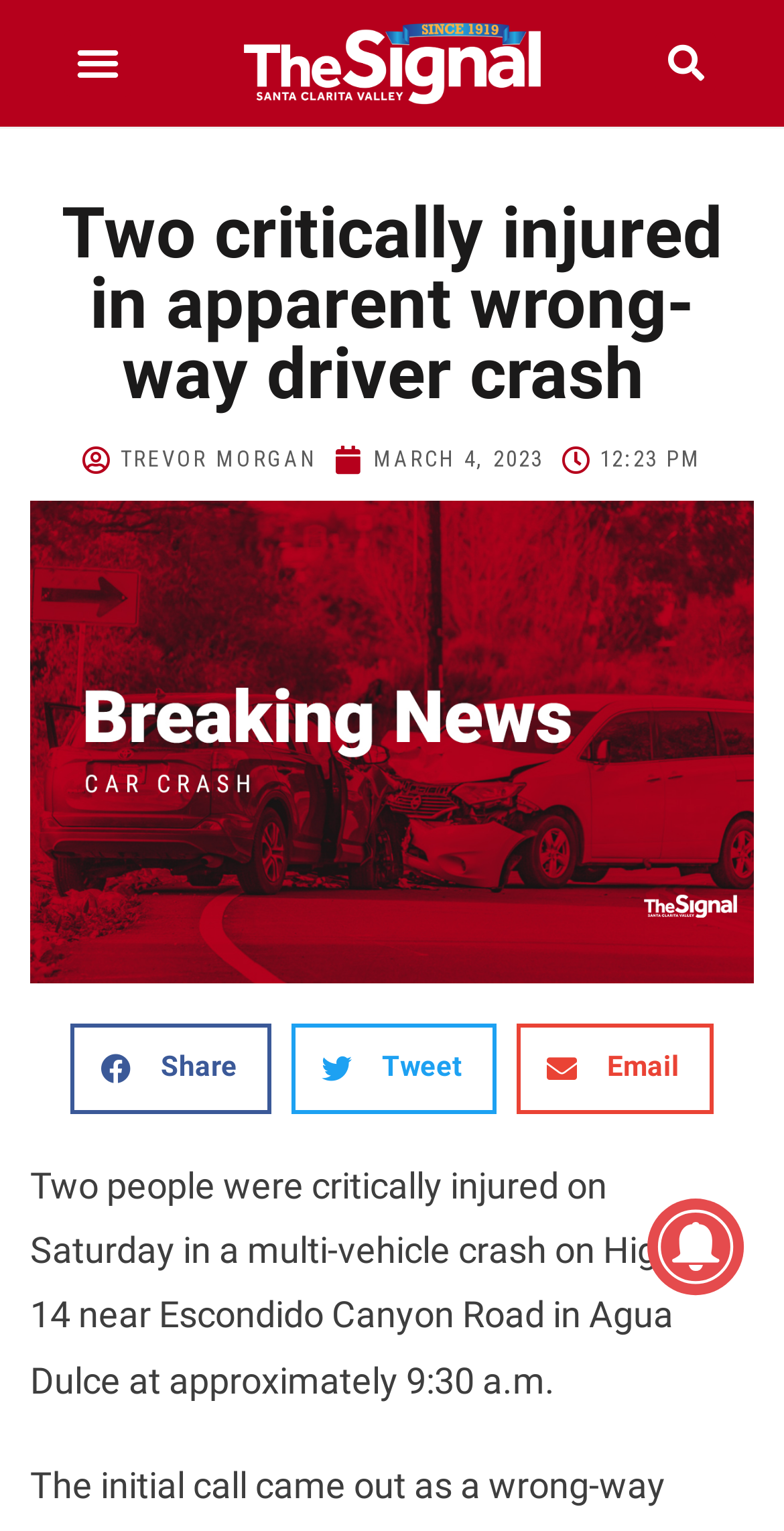Describe all the key features and sections of the webpage thoroughly.

The webpage appears to be a news article about a car crash. At the top left, there is a button labeled "Menu Toggle". Next to it, there is a link, and on the right side, there is a search bar with a "Search" button. 

Below the search bar, there is a heading that reads "Two critically injured in apparent wrong-way driver crash". Underneath the heading, there is a link to the author's name, "TREVOR MORGAN", followed by the publication date and time, "MARCH 4, 2023 12:23 PM". 

On the left side, there is a large image with a "Breaking News" label. Below the image, there are three buttons to share the article on Facebook, Twitter, and email, respectively. 

The main content of the article is a paragraph of text that describes the car crash, stating that two people were critically injured on Saturday in a multi-vehicle crash on Highway 14 near Escondido Canyon Road in Agua Dulce at approximately 9:30 a.m. 

At the bottom right, there is another image, but its content is not specified.